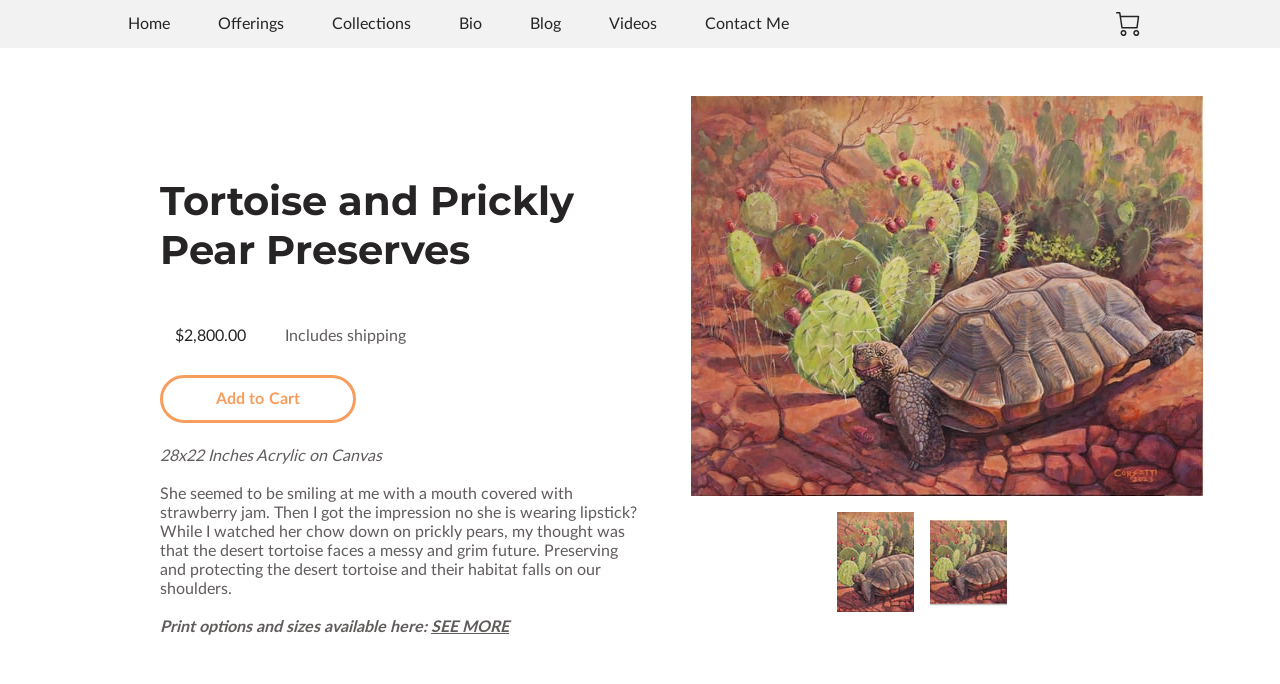Provide an in-depth description of the elements and layout of the webpage.

This webpage is about an original painting titled "Tortoise and Prickly Pear Preserves" by Corsetti Design. At the top, there is a navigation menu with seven links: "Home", "Offerings", "Collections", "Bio", "Blog", "Videos", and "Contact Me", aligned horizontally from left to right. 

Below the navigation menu, there is a large image of the painting, taking up most of the width of the page. The image is positioned slightly above the center of the page. 

To the left of the image, there is a section with information about the painting. It starts with a heading that matches the title of the painting. Below the heading, there is a price tag of $2,800.00, with a note that includes shipping. 

Underneath the price information, there is an "Add to Cart" button. Below the button, there are three lines of text describing the painting's details: the size of the artwork, a blank line, and a paragraph describing the inspiration behind the painting. The paragraph is a poetic and thought-provoking passage about the desert tortoise and its habitat.

At the bottom of the page, there is a note about print options and sizes being available, with a "SEE MORE" link to the right of the text.